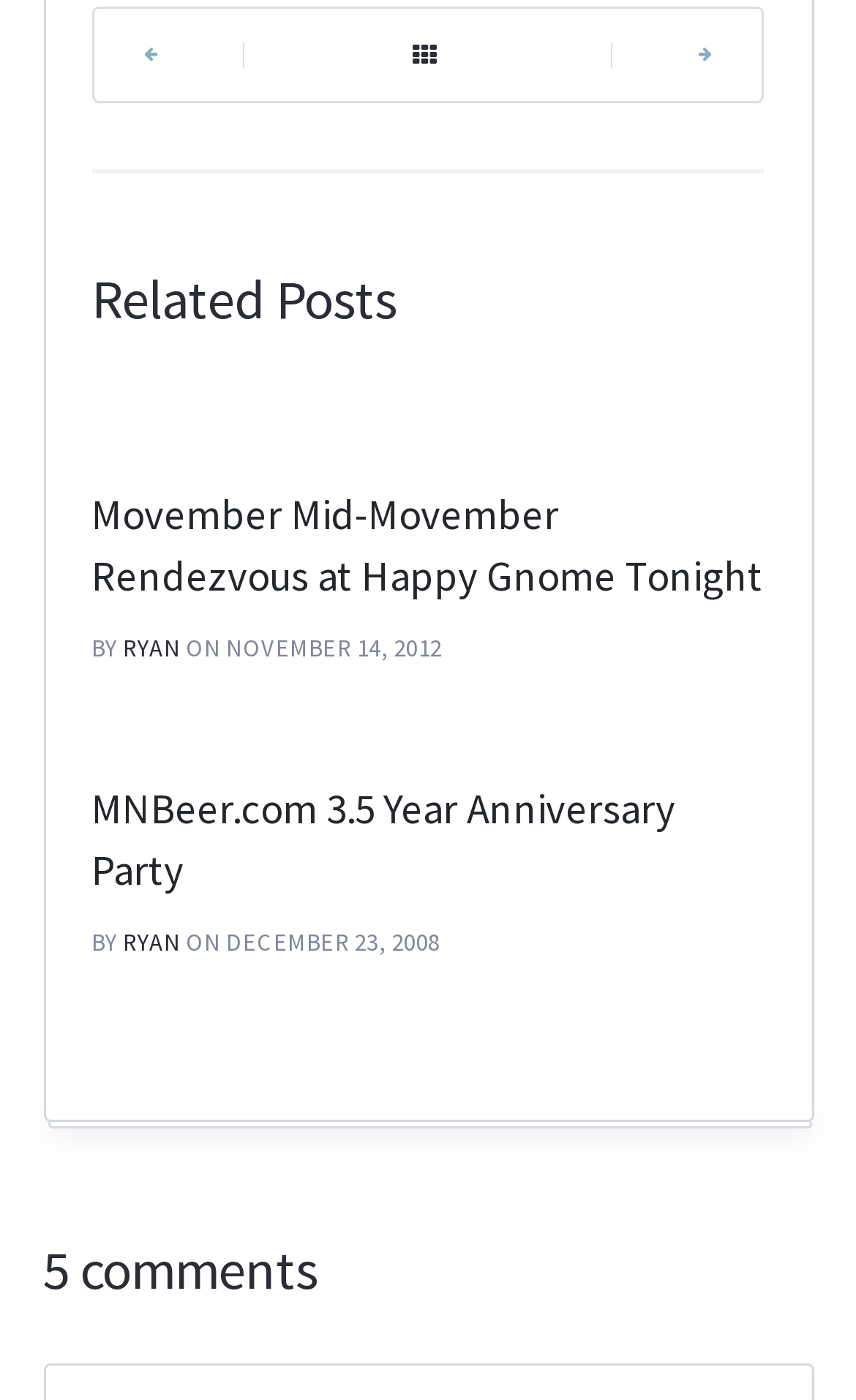Provide the bounding box coordinates in the format (top-left x, top-left y, bottom-right x, bottom-right y). All values are floating point numbers between 0 and 1. Determine the bounding box coordinate of the UI element described as: Who we are

None